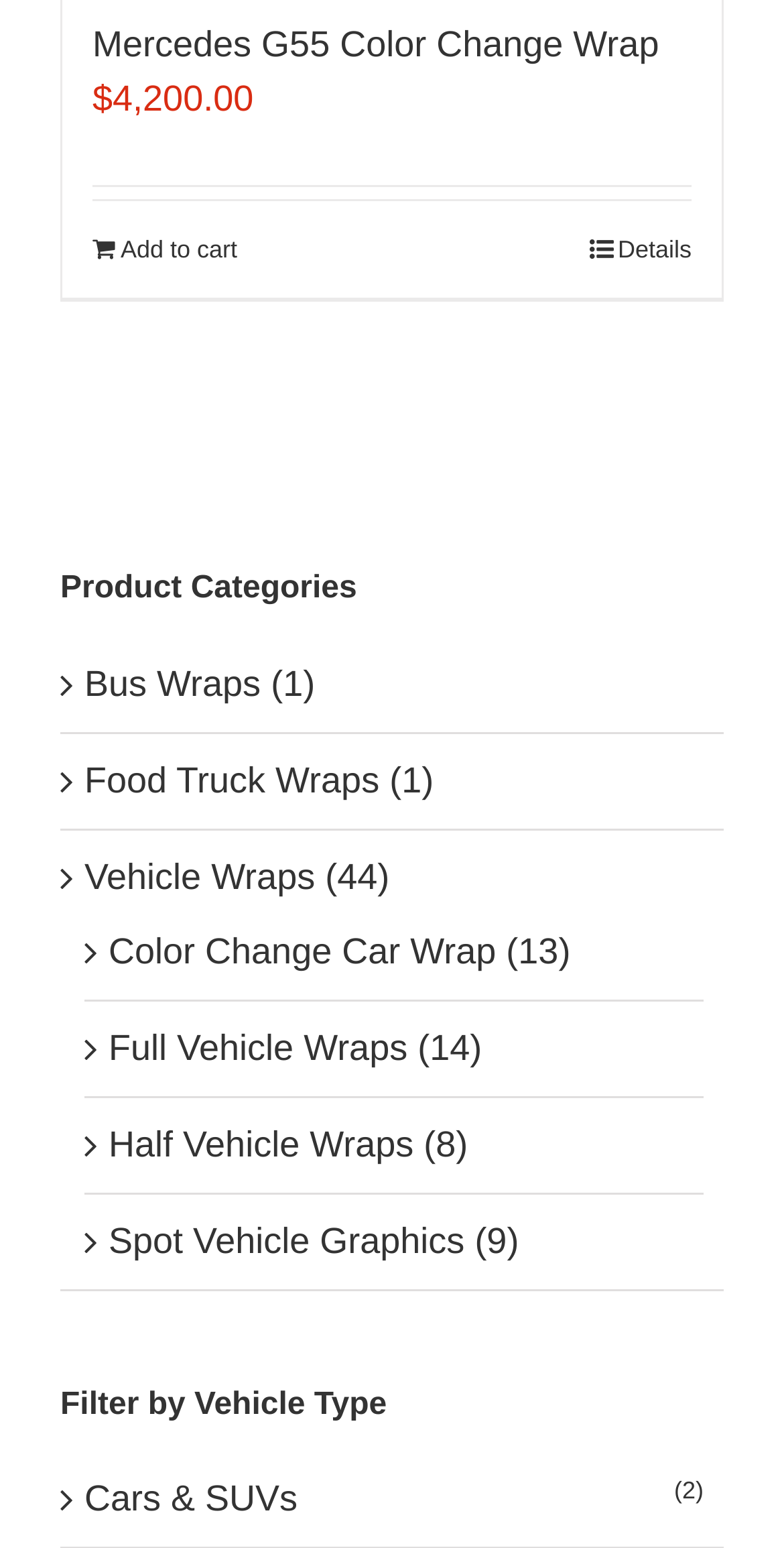Find the bounding box coordinates for the UI element that matches this description: "Spot Vehicle Graphics".

[0.138, 0.788, 0.593, 0.814]